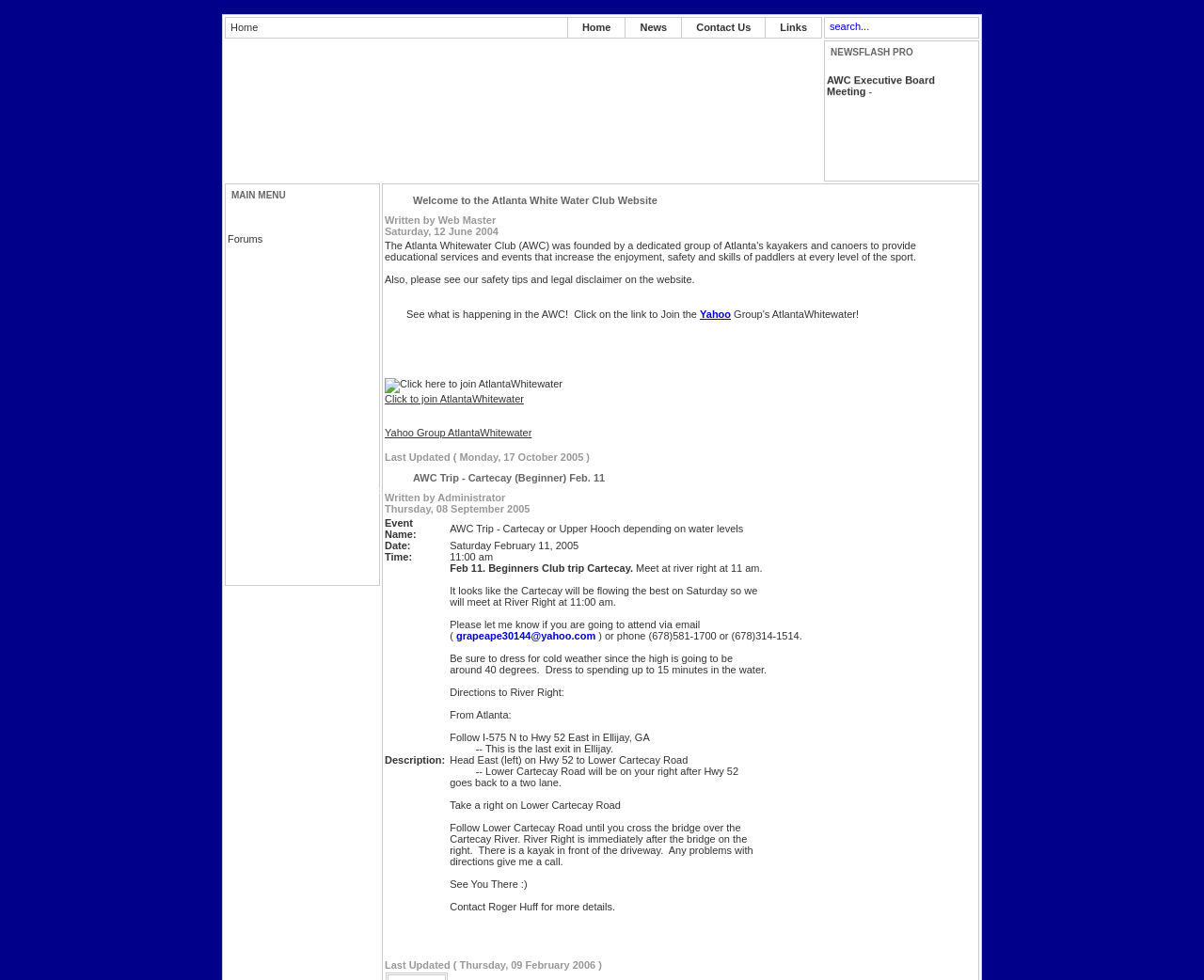Please identify the coordinates of the bounding box that should be clicked to fulfill this instruction: "Click on the 'Home' link".

[0.189, 0.214, 0.327, 0.238]